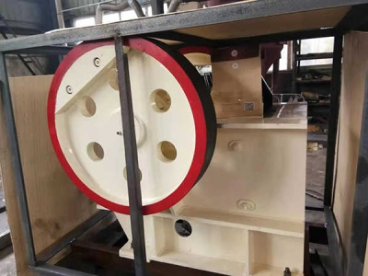Offer a meticulous description of the image.

The image showcases a close-up view of a mechanical device, likely part of a crusher or milling machine, used in industrial applications. Prominently featured is a round, red outlined pulley with several cut-outs, attached to a framework that appears to be made of steel. The pulley is part of a system designed for processing materials, possibly in mining or construction. Behind the pulley, the structure has a solid, beige-colored body, indicating a robust assembly meant to withstand heavy operations. The overall environment suggests a workshop or industrial facility, with additional machinery visible in the background, highlighting the context of heavy-duty manufacturing.